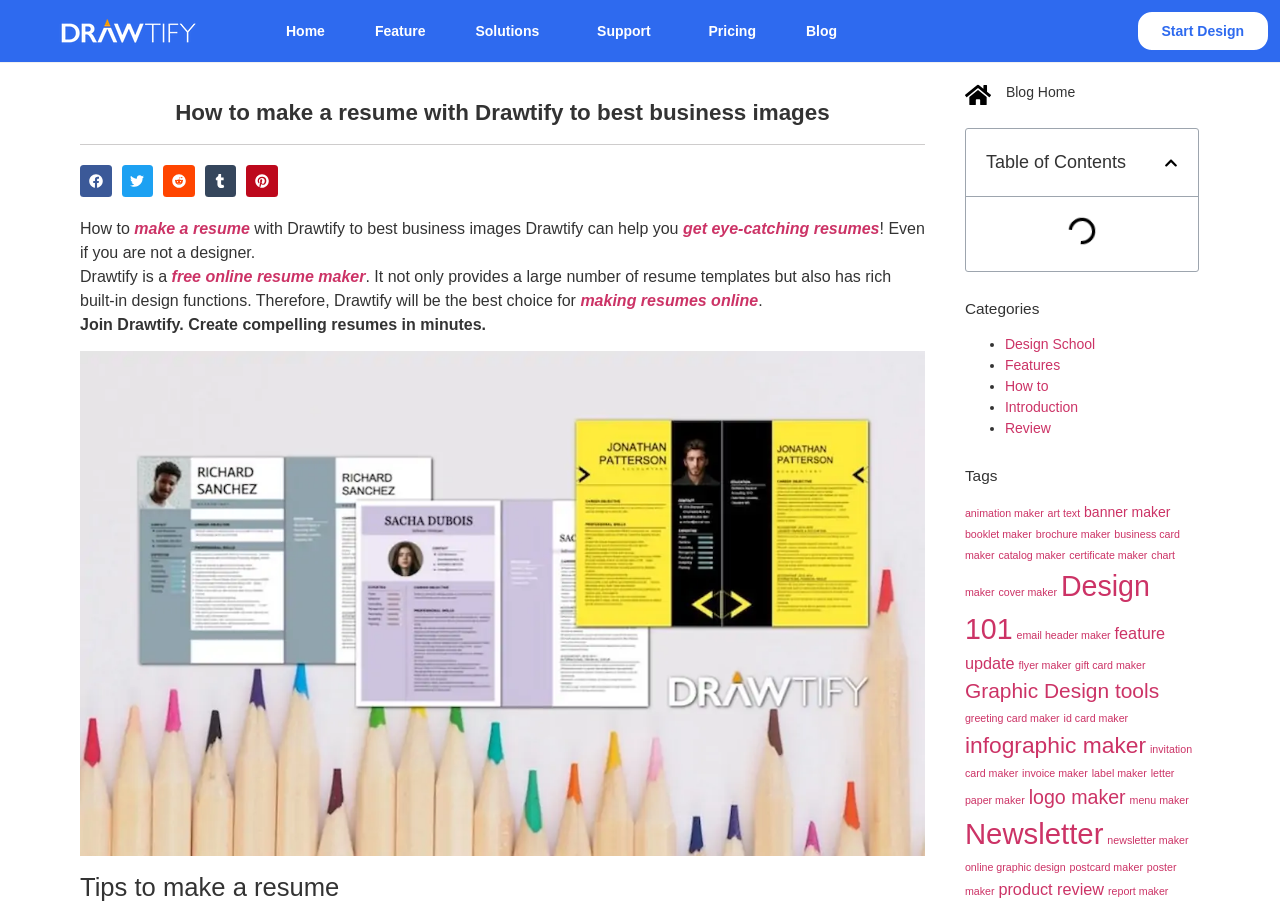What design functions are available on Drawtify?
Give a single word or phrase answer based on the content of the image.

Rich built-in design functions